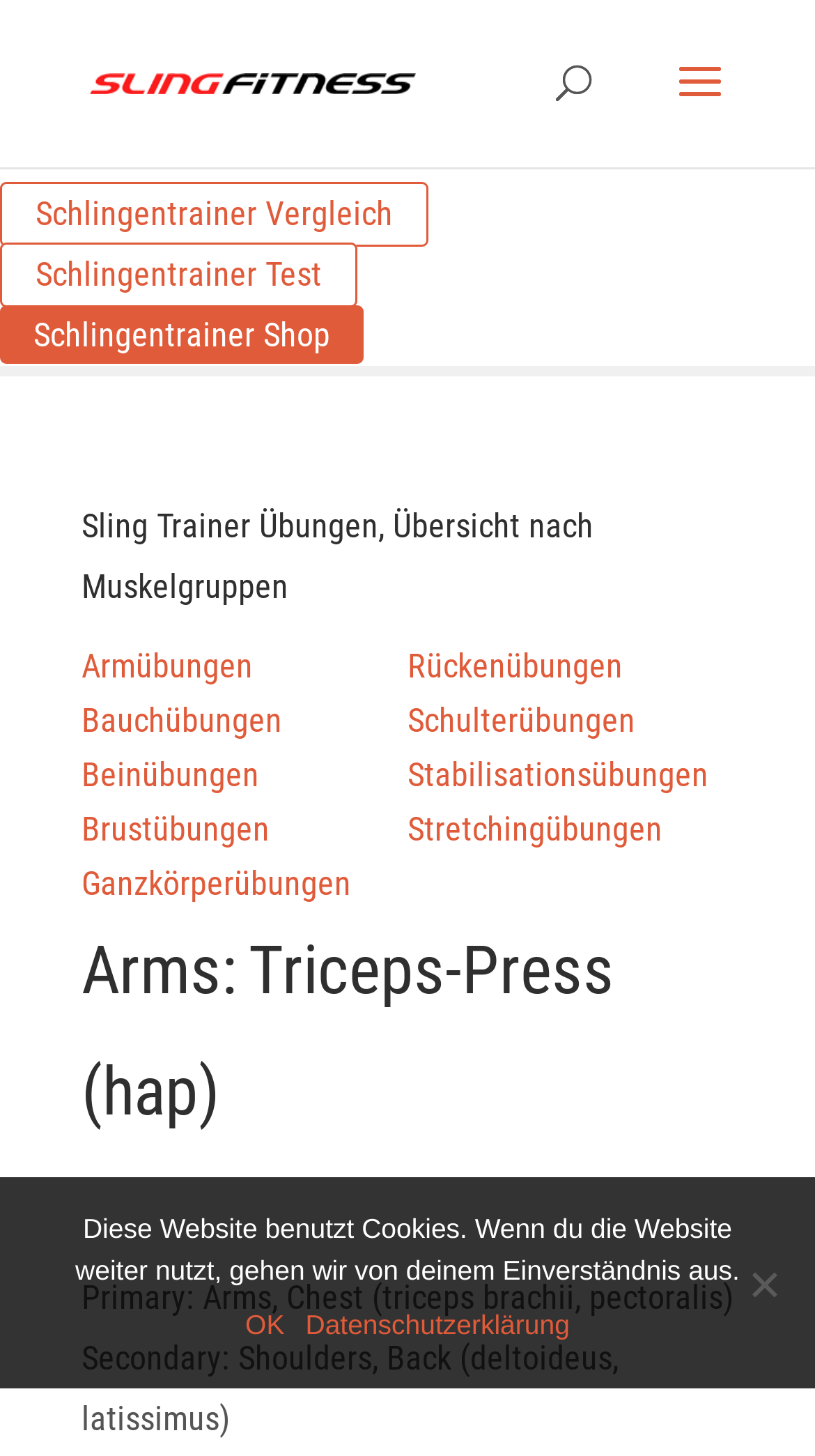Explain the webpage's design and content in an elaborate manner.

This webpage is about suspension training exercises for strong arms. At the top, there is a logo with a link to the website's homepage, accompanied by a small image. Below the logo, there is a search bar that spans almost the entire width of the page.

On the left side of the page, there are three links: "Schlingentrainer Vergleich", "Schlingentrainer Test", and "Schlingentrainer Shop". These links are stacked vertically, with the first one starting from the top-left corner of the page.

The main content of the page is divided into two sections. The first section has a heading that reads "Sling Trainer Übungen, Übersicht nach Muskelgruppen" (Sling Trainer Exercises, Overview by Muscle Group). Below this heading, there are five links to different muscle groups: "Armübungen" (Arm Exercises), "Bauchübungen" (Abdominal Exercises), "Beinübungen" (Leg Exercises), "Brustübungen" (Chest Exercises), and "Ganzkörperübungen" (Full-Body Exercises). These links are arranged horizontally, with the first one starting from the left edge of the page.

The second section has a similar layout, with five more links to different muscle groups: "Rückenübungen" (Back Exercises), "Schulterübungen" (Shoulder Exercises), "Stabilisationsübungen" (Stabilization Exercises), "Stretchingübungen" (Stretching Exercises), and another "Armübungen" link. These links are also arranged horizontally, but they start from the middle of the page.

Below these links, there is a heading that reads "Arms: Triceps-Press (hap)" (Arms: Triceps Press). This is followed by two blocks of text that describe the primary and secondary muscle groups involved in this exercise.

At the bottom of the page, there is a cookie notice dialog with a message that informs users about the website's use of cookies. The dialog has two links: "OK" and "Datenschutzerklärung" (Privacy Policy). There is also a "Nein" (No) button, but it is not clear what it does.